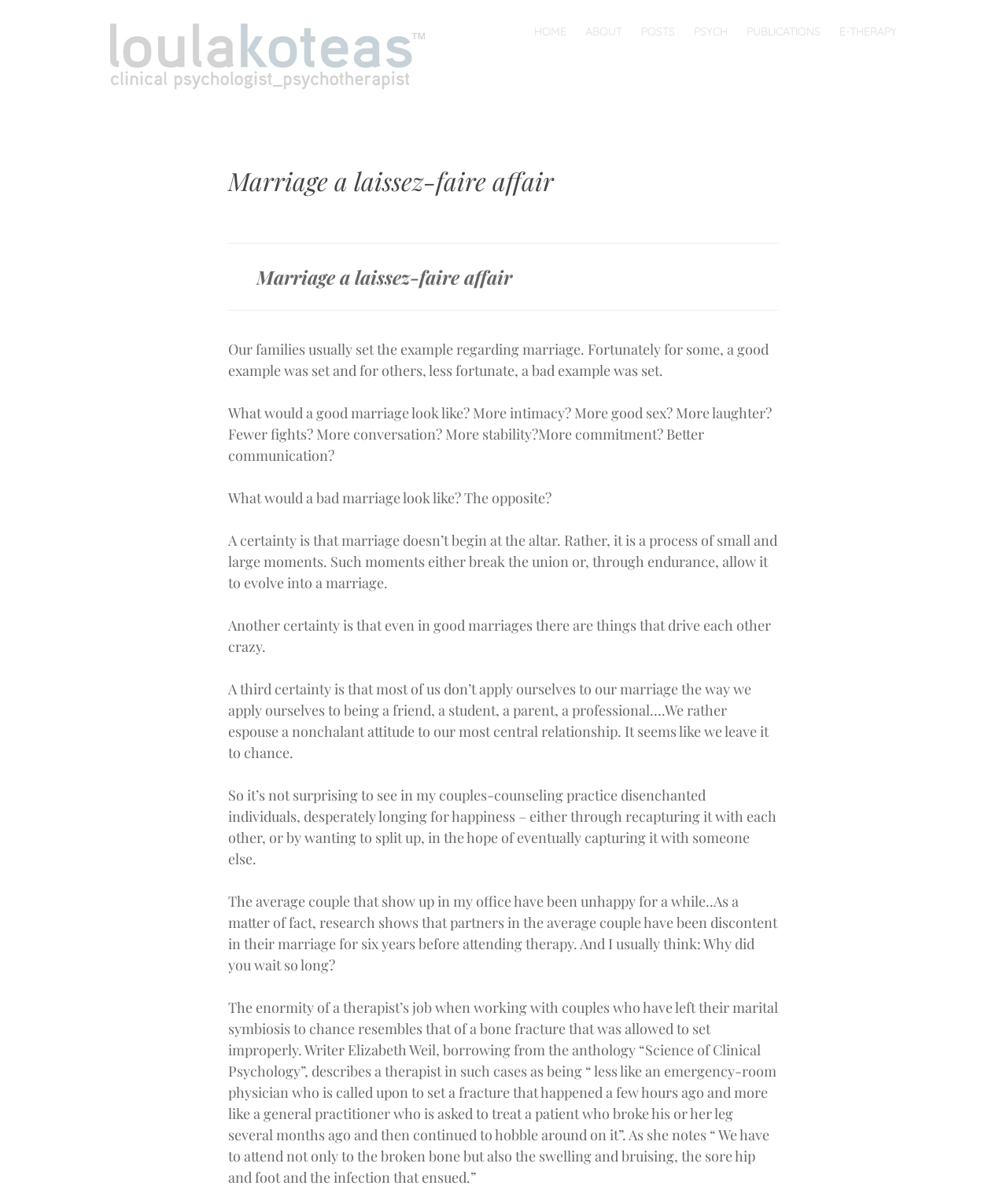What is the main topic of the article?
Look at the screenshot and give a one-word or phrase answer.

marriage